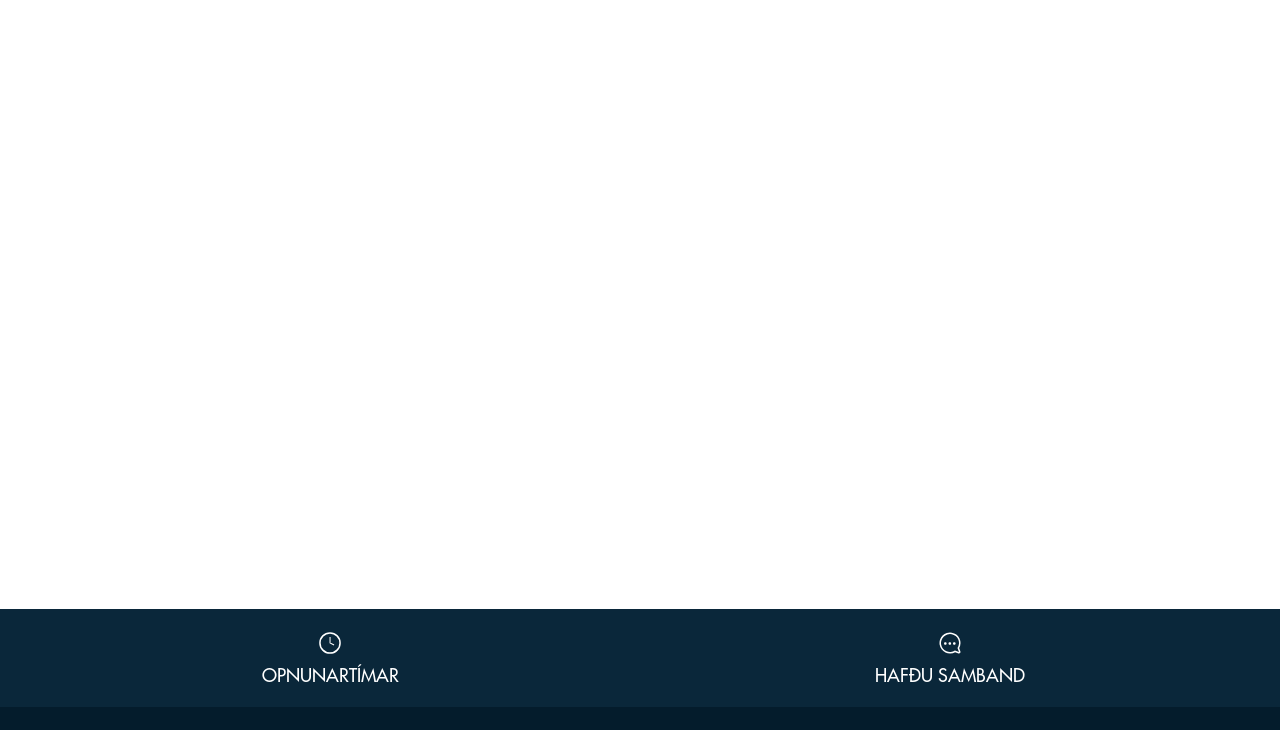Please identify the bounding box coordinates of the element's region that needs to be clicked to fulfill the following instruction: "View Polo Ralph Lauren Náttbuxur - Allover Pony 12.980 kr". The bounding box coordinates should consist of four float numbers between 0 and 1, i.e., [left, top, right, bottom].

[0.023, 0.649, 0.25, 0.739]